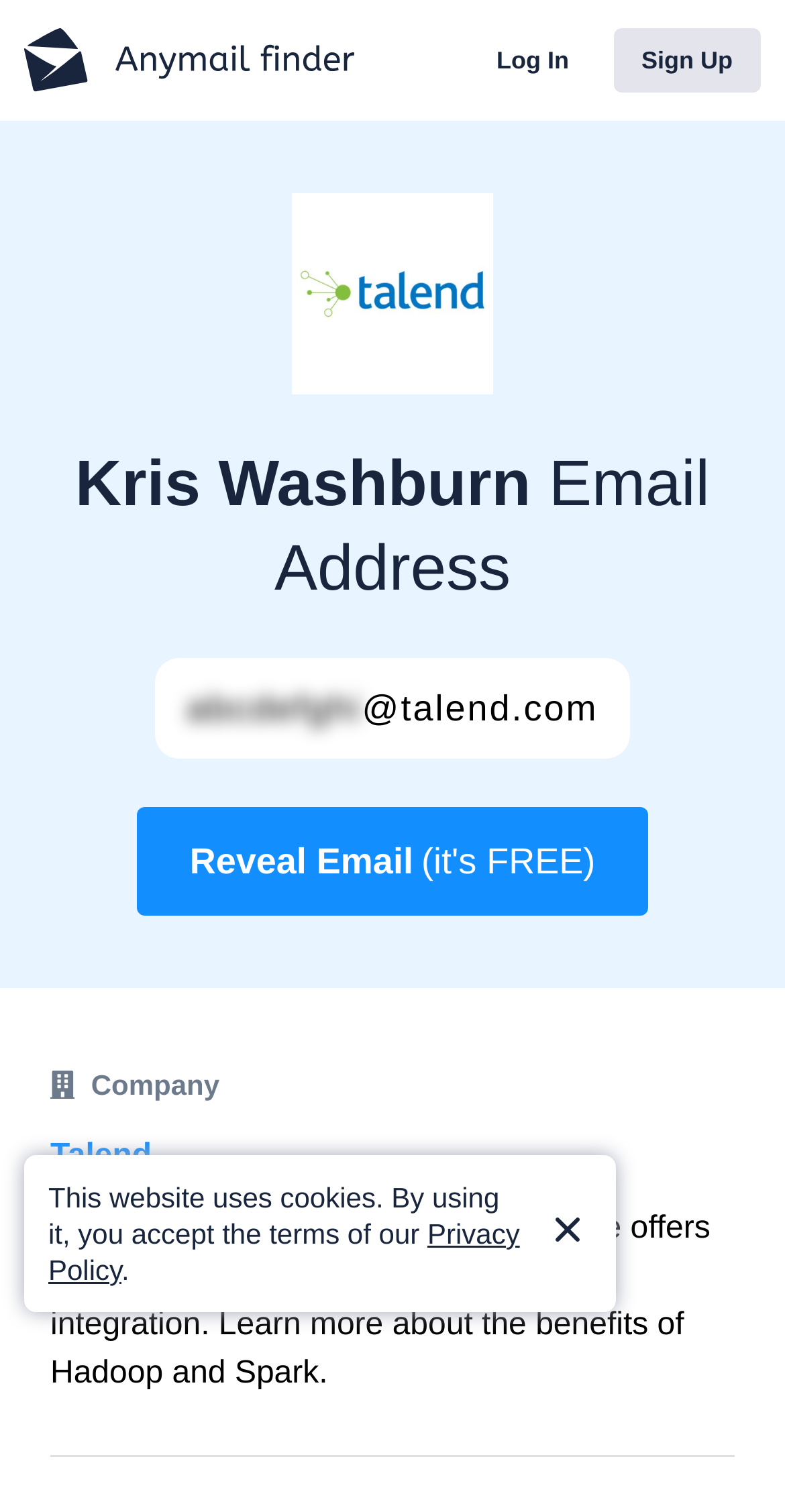Based on the element description: "parent_node: Log In", identify the UI element and provide its bounding box coordinates. Use four float numbers between 0 and 1, [left, top, right, bottom].

[0.031, 0.019, 0.452, 0.061]